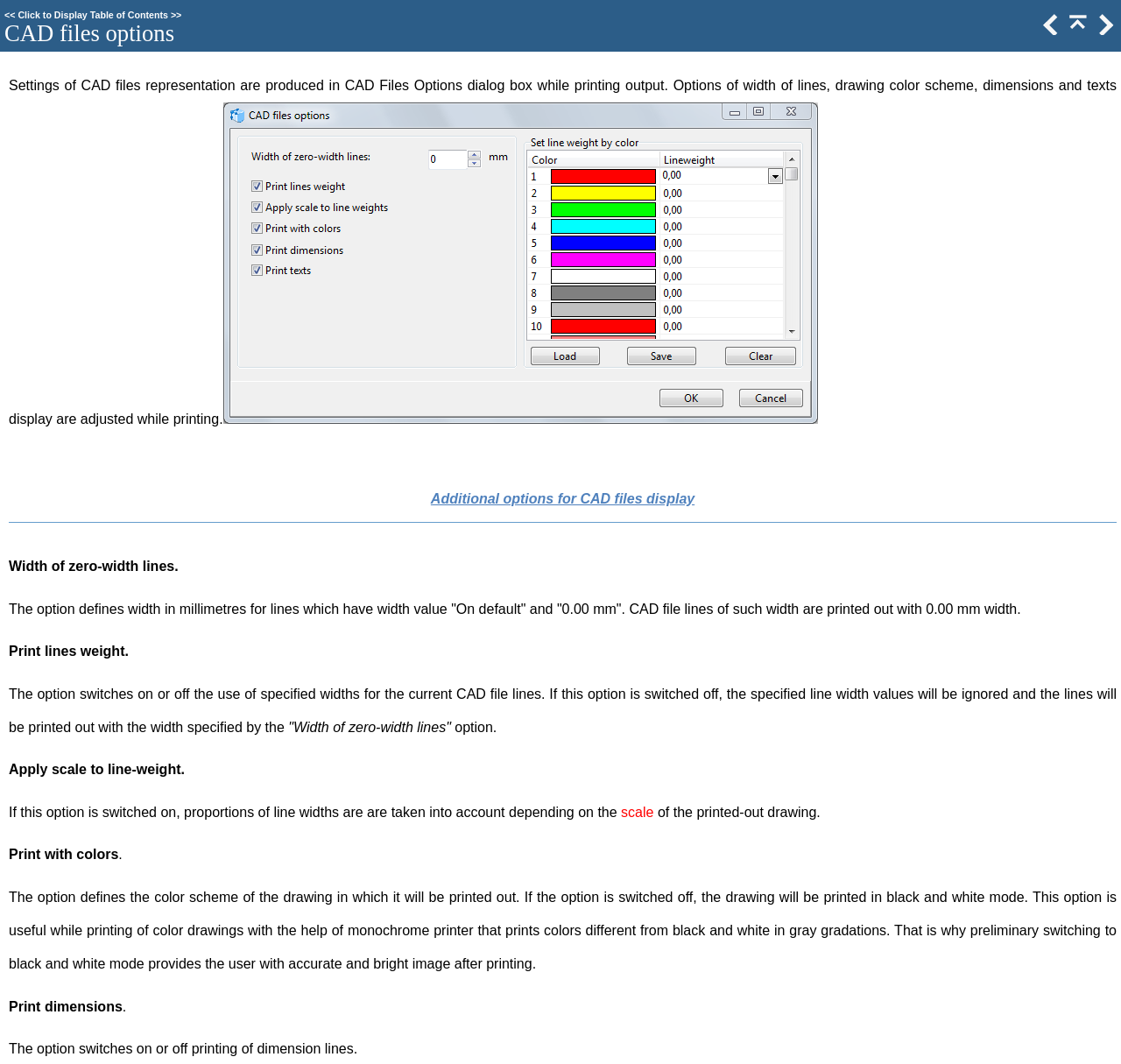What is the effect of switching off 'Print dimensions' option?
Look at the image and provide a detailed response to the question.

When the 'Print dimensions' option is switched off, the dimension lines are not printed, which can be useful in certain situations where dimensions are not required in the printed output.